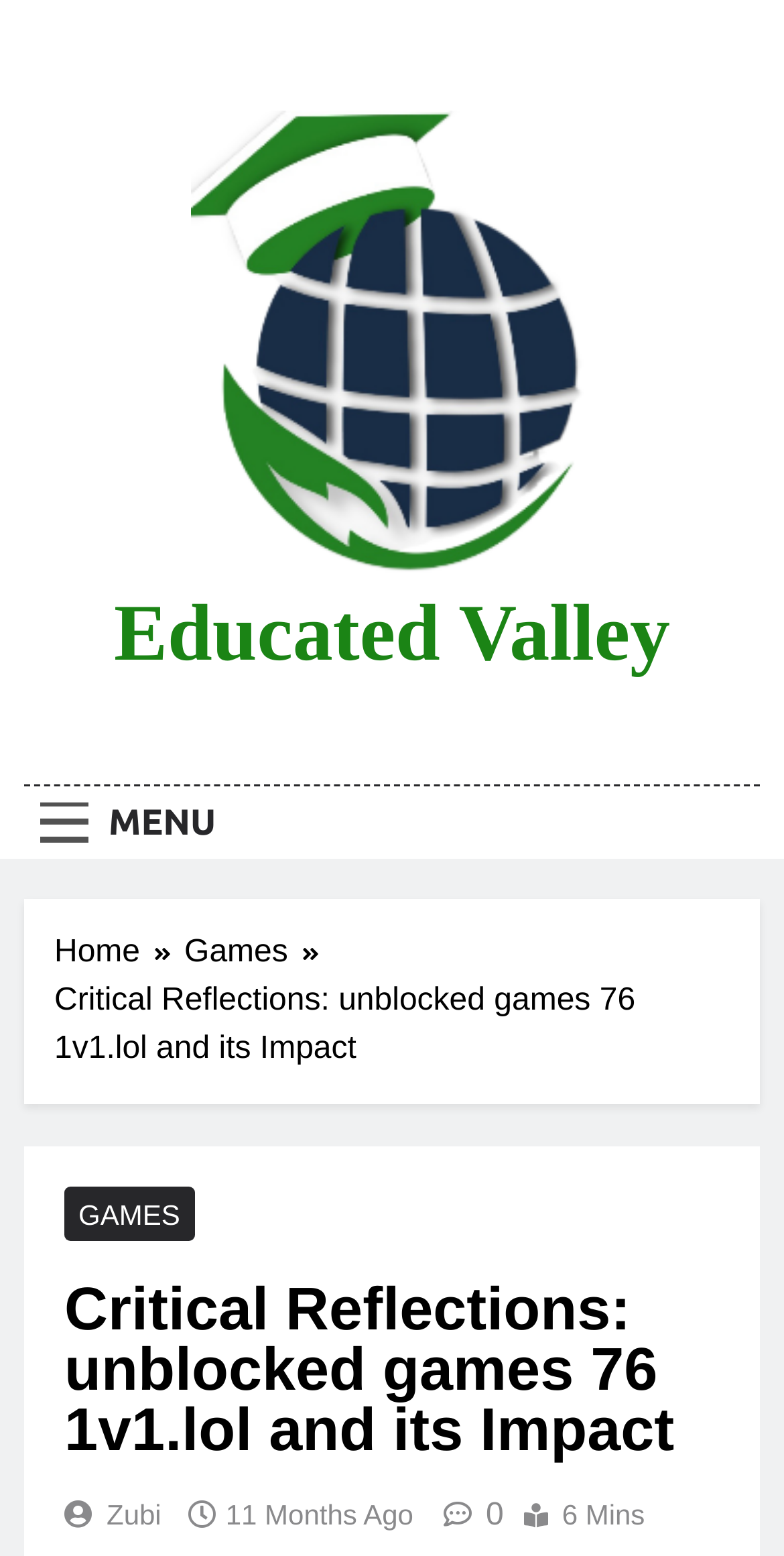What is the time mentioned in the link '11 Months Ago'?
Please use the image to provide an in-depth answer to the question.

I looked at the link '11 Months Ago' and found that it has a child element 'time' with no text, so there is no specific time mentioned.